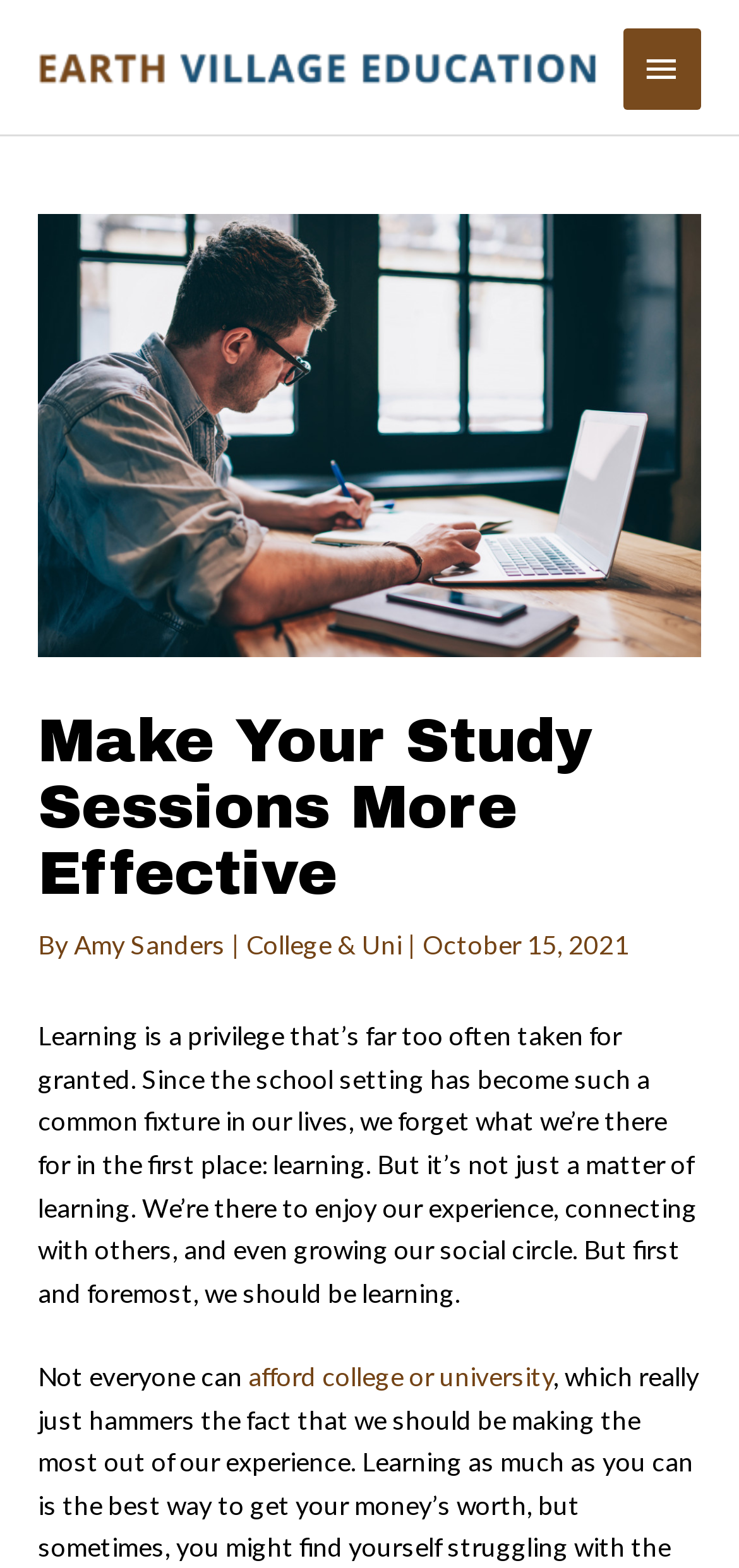When was the article published?
Please answer the question with as much detail as possible using the screenshot.

The publication date of the article is mentioned below the main heading, and it is a static text with the date 'October 15, 2021'.